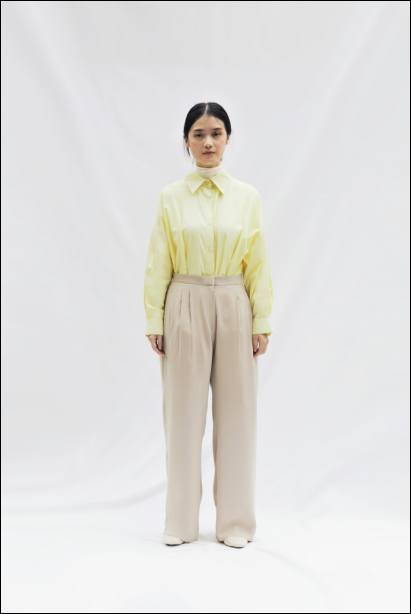Create an extensive caption that includes all significant details of the image.

The image features a model standing against a minimalist white backdrop, showcasing a contemporary fashion outfit. She is wearing a vibrant yellow button-up shirt that exudes a modern yet casual aesthetic. The shirt is complemented by high-waisted beige pants that create a sophisticated silhouette. The wide-legged design of the trousers adds a touch of elegance to the overall look. The model's hair is styled in a simple manner, enhancing her natural beauty, while she maintains a poised and confident stance. This outfit reflects a blend of comfort and style, ideal for both casual and semi-formal occasions.